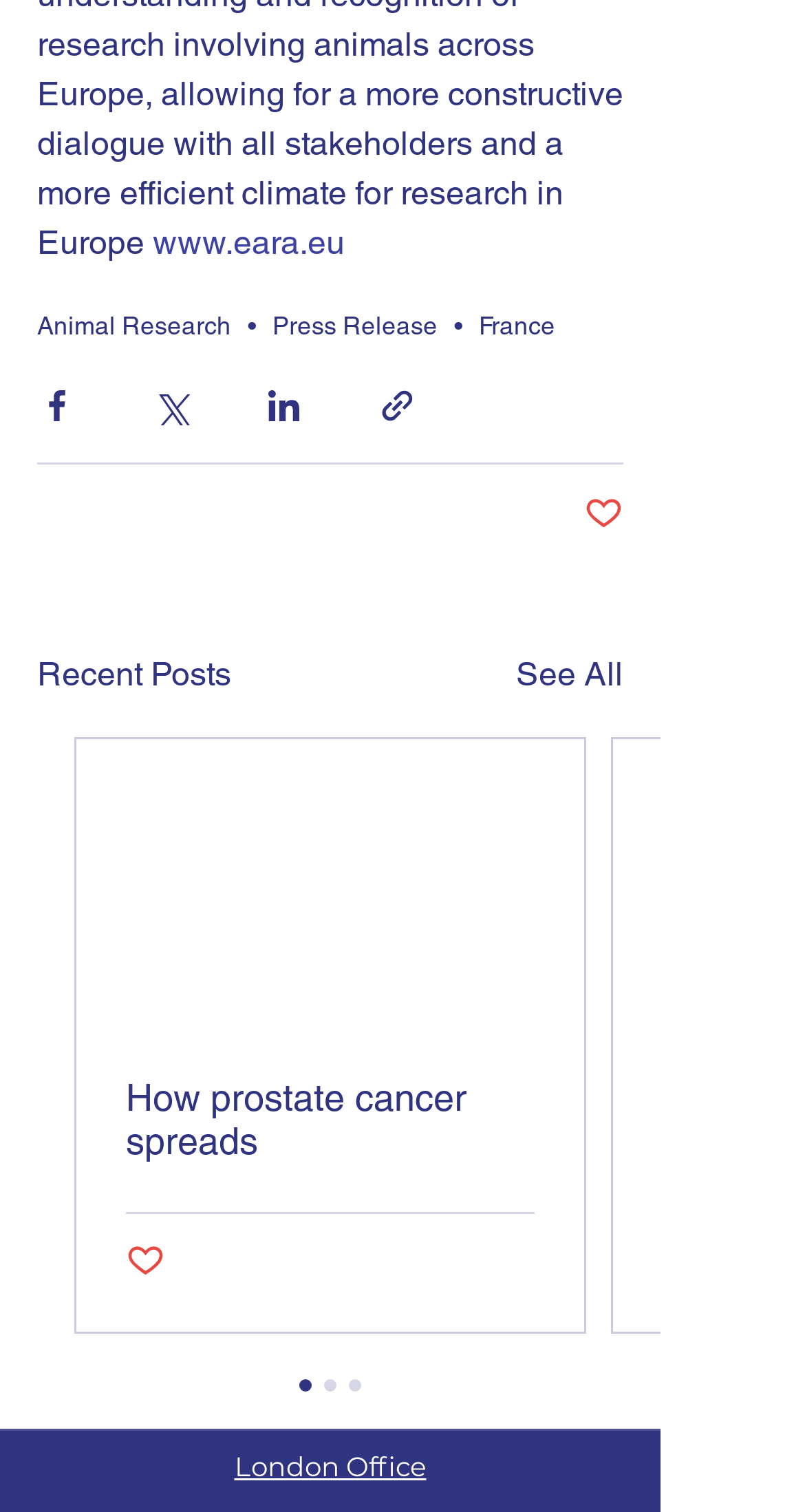What is the organization's website? Please answer the question using a single word or phrase based on the image.

www.eara.eu